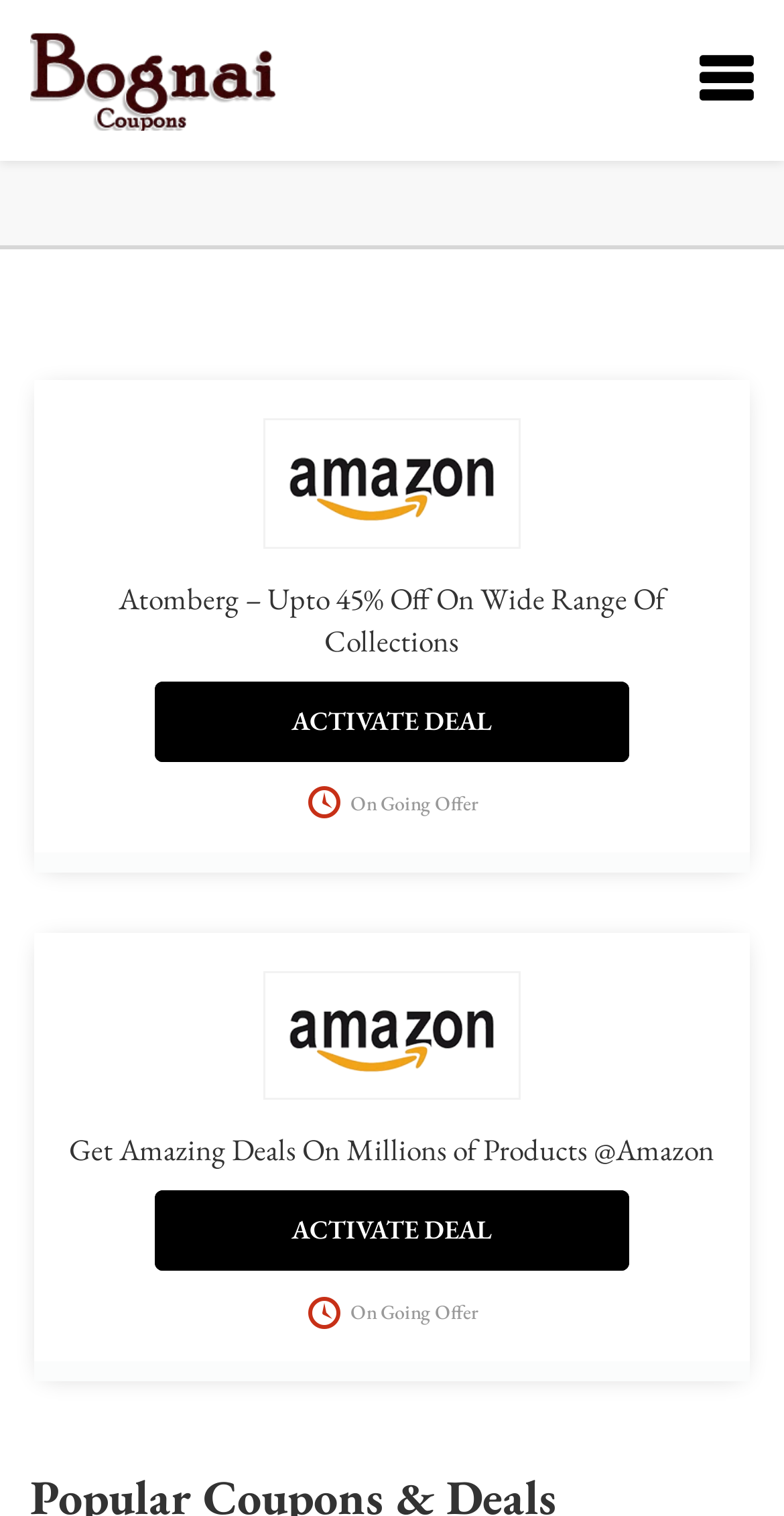Please answer the following query using a single word or phrase: 
What type of content is available on this webpage?

Deals and Discounts